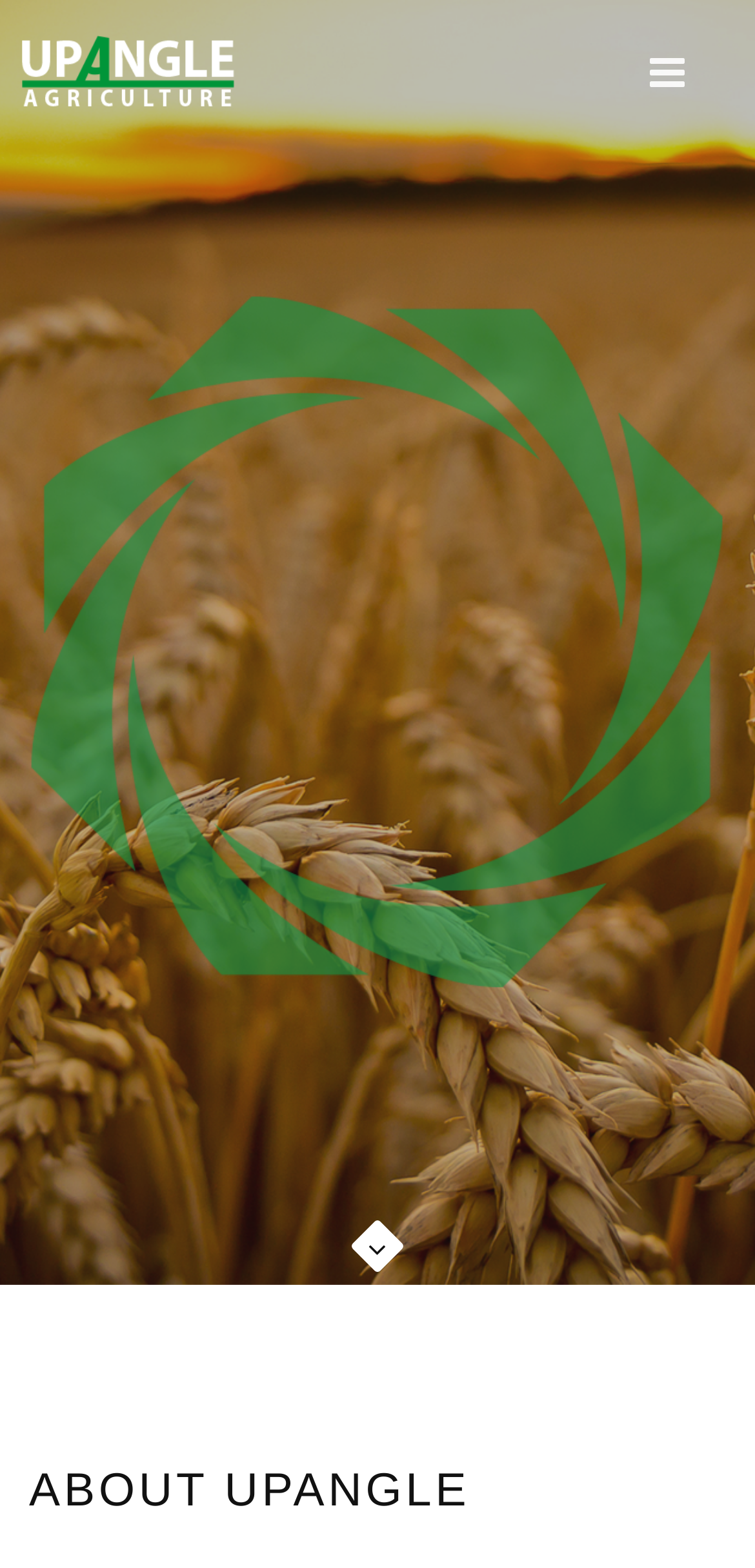Reply to the question with a single word or phrase:
What is the purpose of the image on the webpage?

To introduce UpAngle